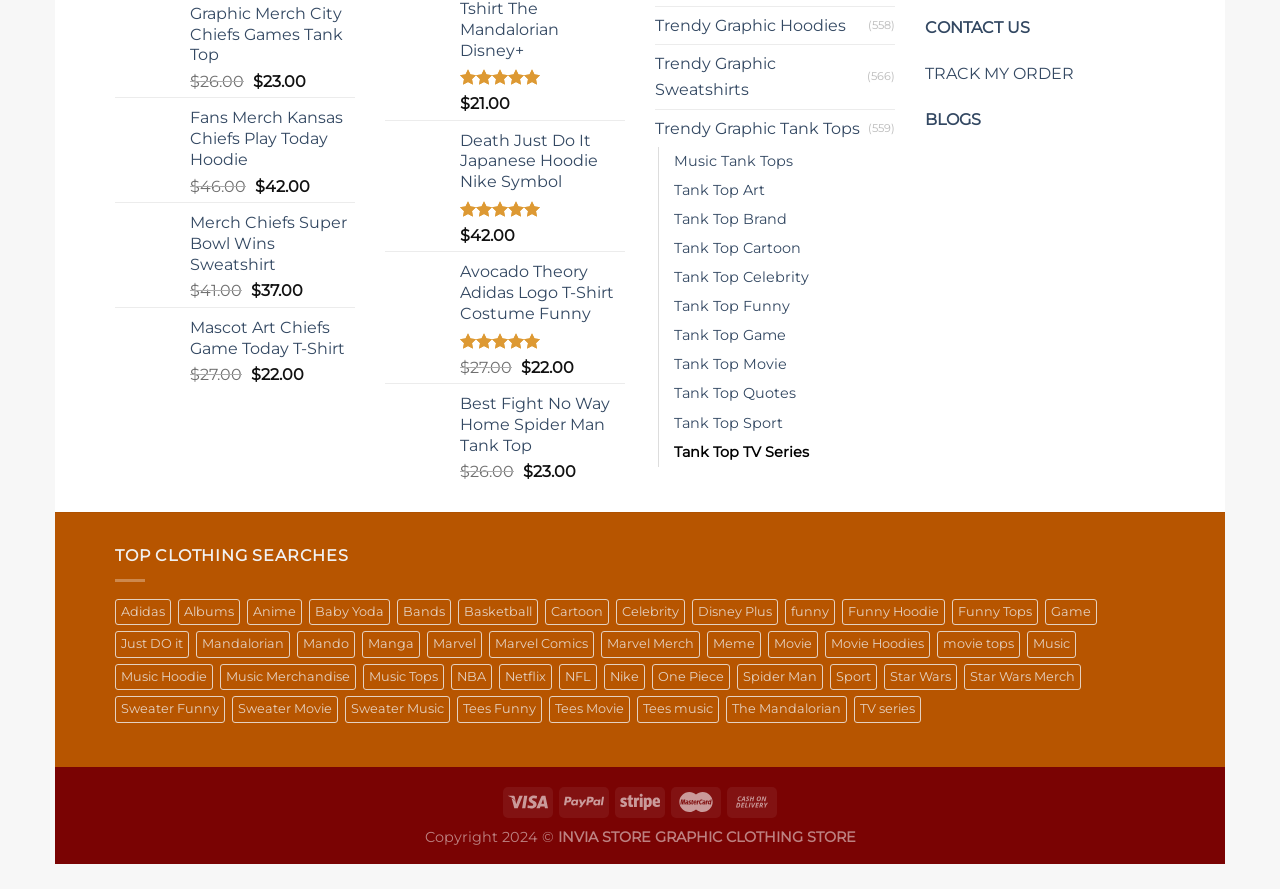Please locate the clickable area by providing the bounding box coordinates to follow this instruction: "View release details".

None